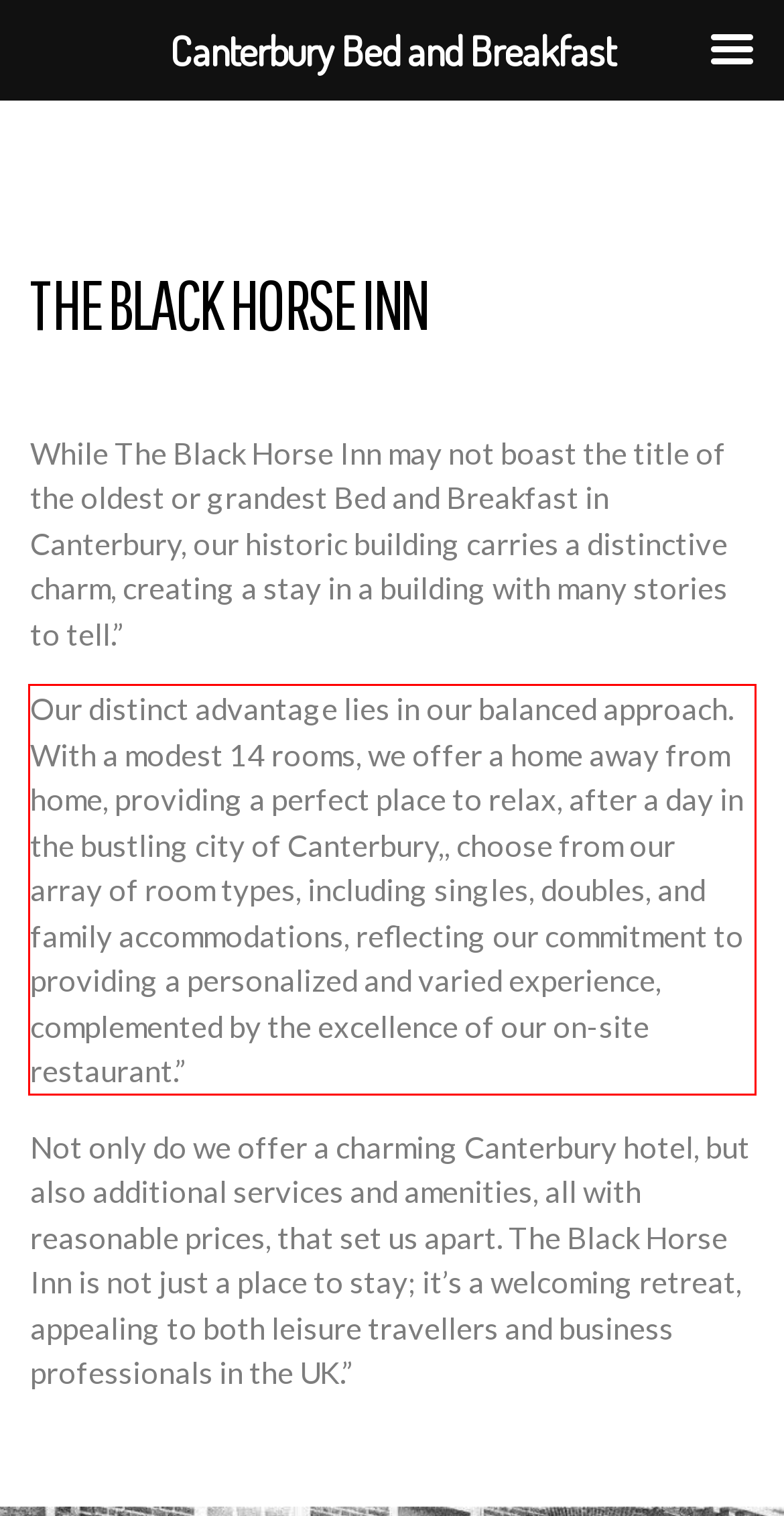Analyze the screenshot of a webpage where a red rectangle is bounding a UI element. Extract and generate the text content within this red bounding box.

Our distinct advantage lies in our balanced approach. With a modest 14 rooms, we offer a home away from home, providing a perfect place to relax, after a day in the bustling city of Canterbury,, choose from our array of room types, including singles, doubles, and family accommodations, reflecting our commitment to providing a personalized and varied experience, complemented by the excellence of our on-site restaurant.”